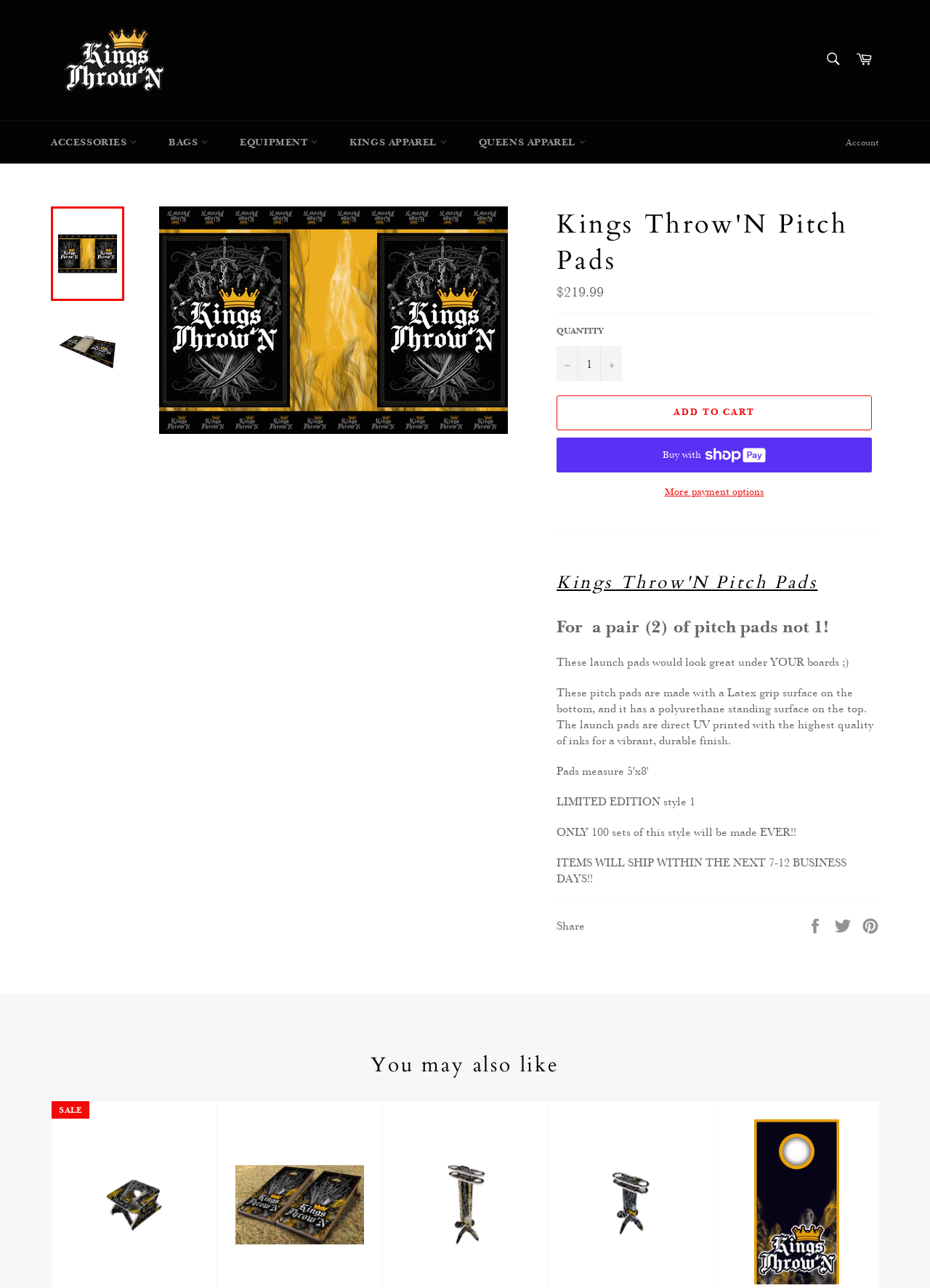Locate the bounding box coordinates of the element's region that should be clicked to carry out the following instruction: "Add to cart". The coordinates need to be four float numbers between 0 and 1, i.e., [left, top, right, bottom].

[0.598, 0.307, 0.938, 0.334]